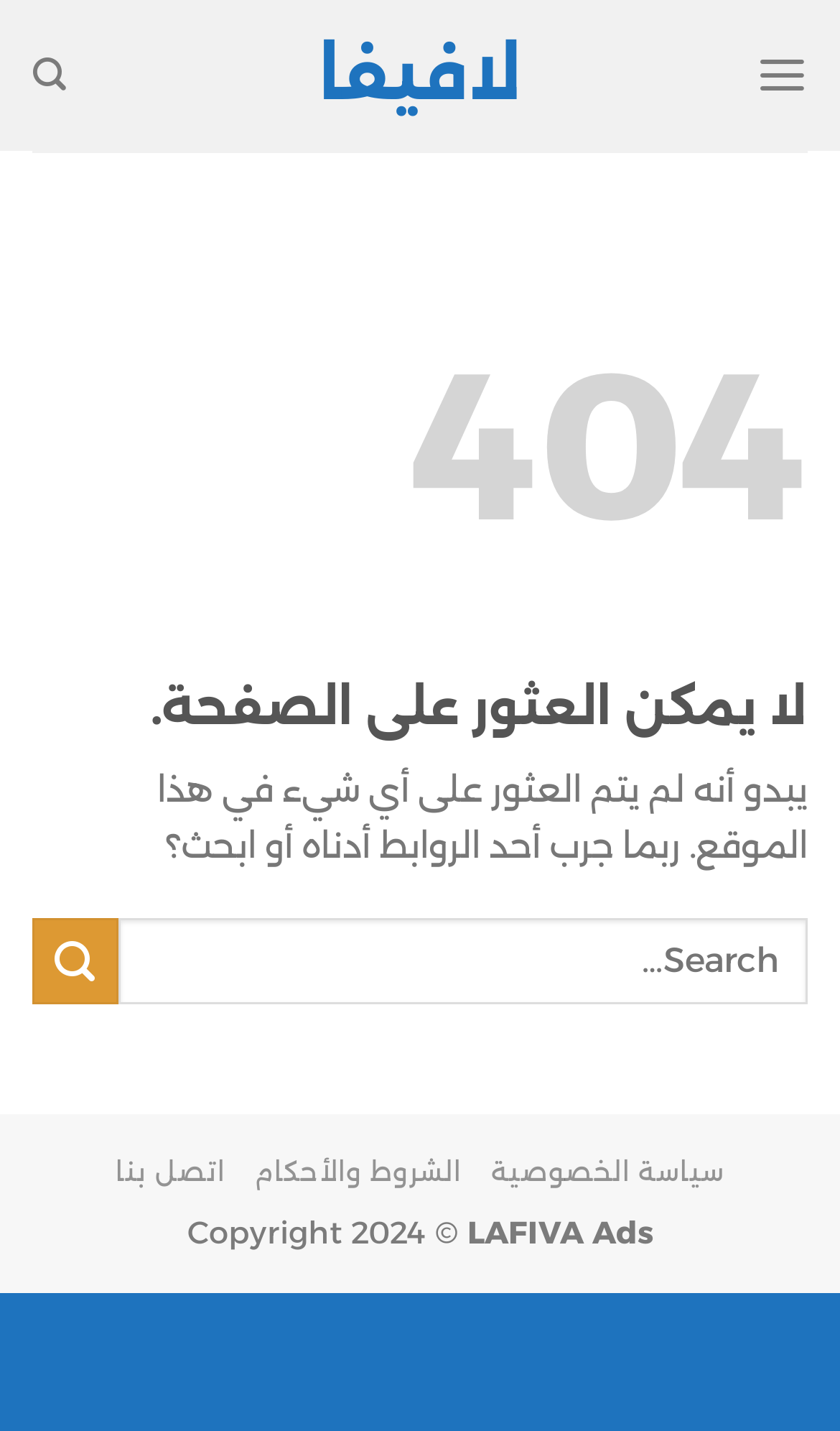Find the bounding box coordinates for the element that must be clicked to complete the instruction: "visit سياسة الخصوصية". The coordinates should be four float numbers between 0 and 1, indicated as [left, top, right, bottom].

[0.584, 0.807, 0.863, 0.83]